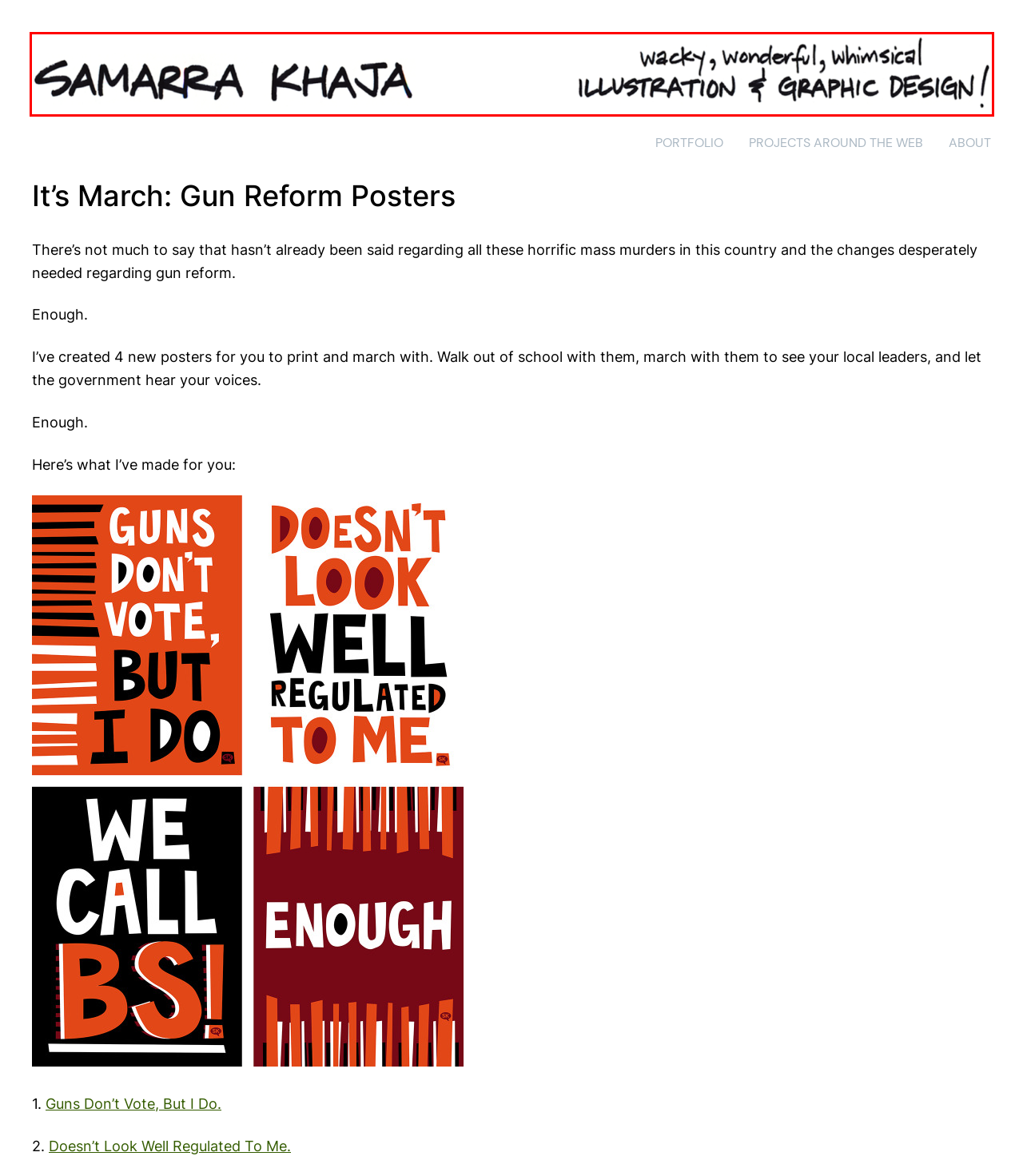Observe the provided screenshot of a webpage with a red bounding box around a specific UI element. Choose the webpage description that best fits the new webpage after you click on the highlighted element. These are your options:
A. poster design – Samarra Khaja
B. neveragain – Samarra Khaja
C. rise up – Samarra Khaja
D. About – Samarra Khaja
E. New Year, New March Posters! – Samarra Khaja
F. Portfolio – Samarra Khaja
G. Projects Around The Web – Samarra Khaja
H. Samarra Khaja – Wacky, wonderful, whimsical illustration and graphic design!

H